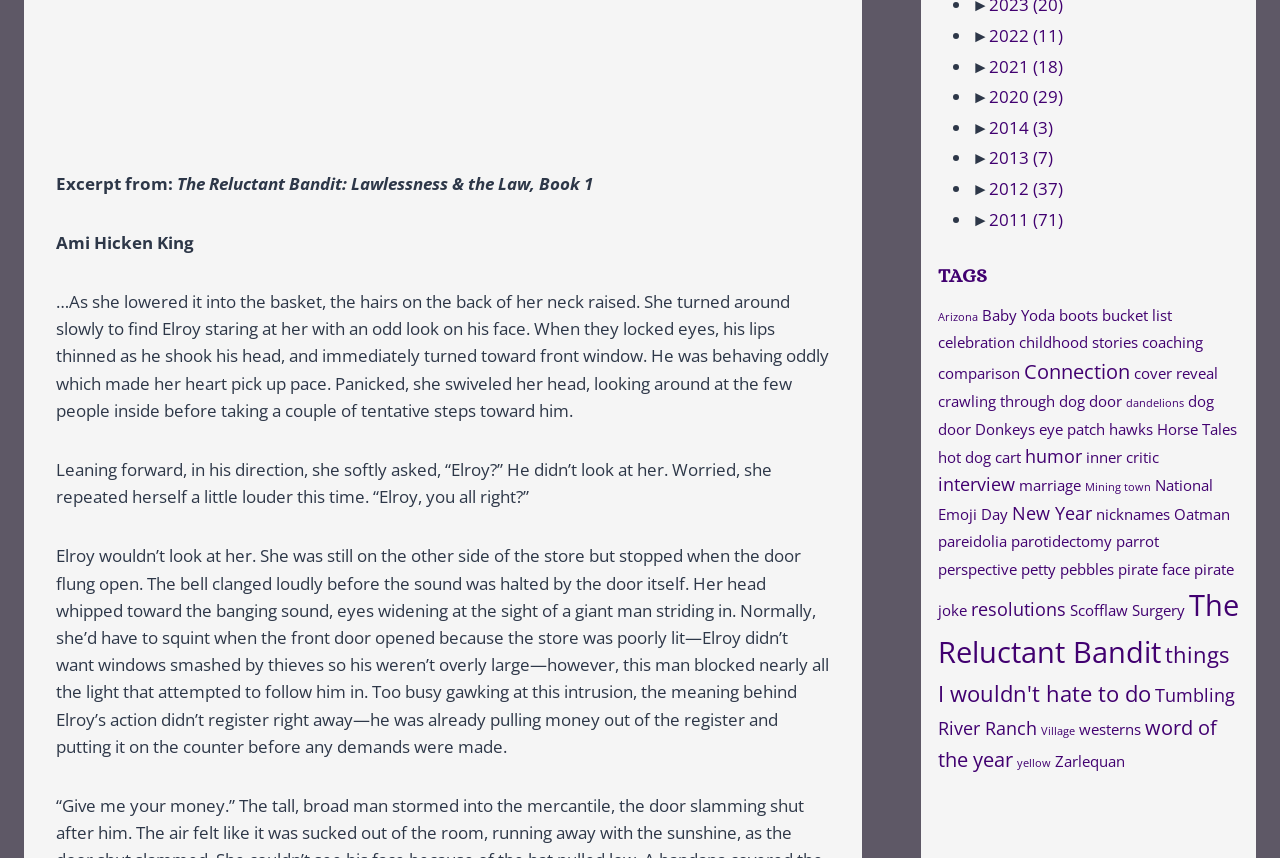What is the context of the story?
Kindly give a detailed and elaborate answer to the question.

The context of the story can be inferred from the fourth and fifth StaticText elements, which describe a woman in a store interacting with a man named Elroy and a giant man who enters the store.